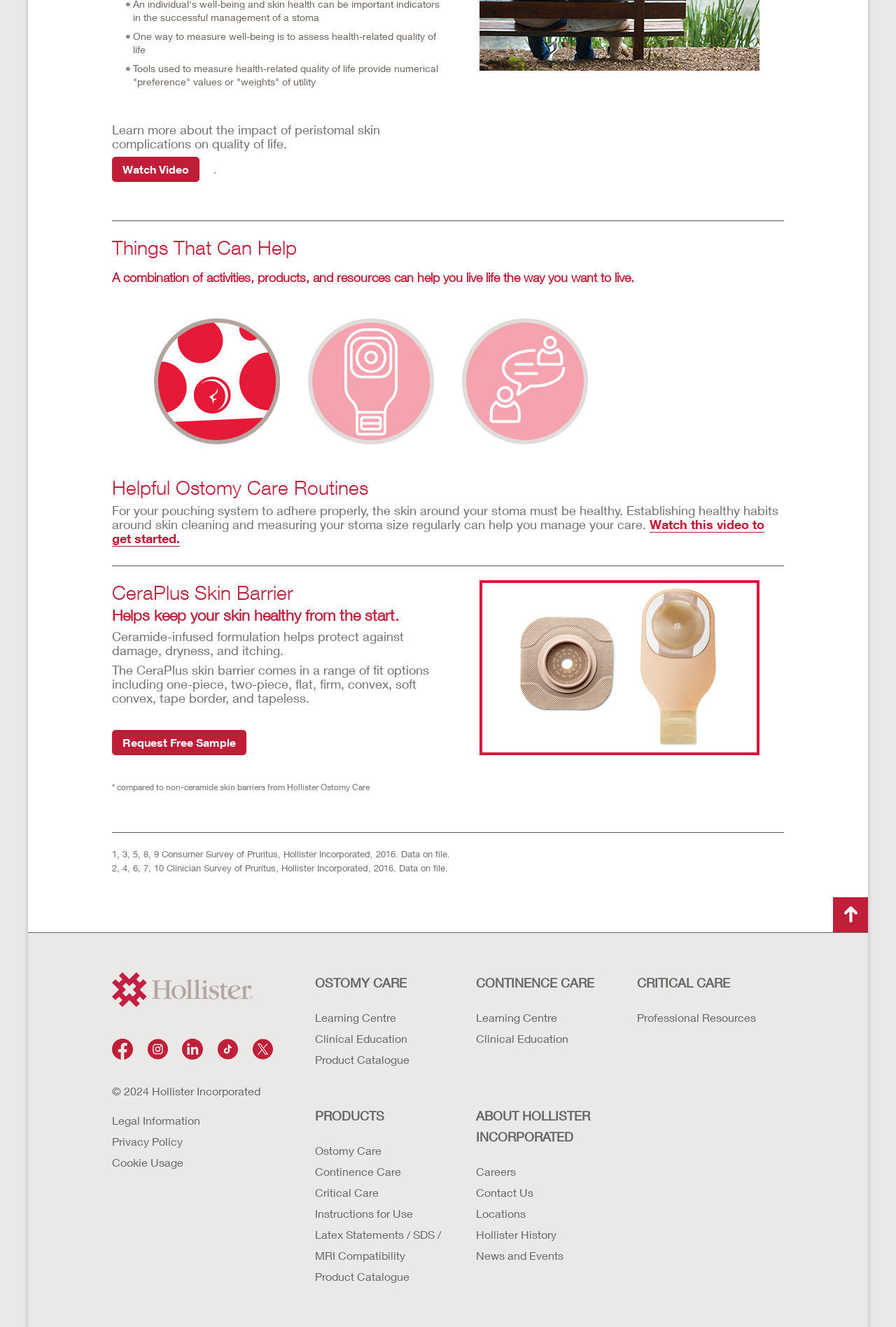Using the image as a reference, answer the following question in as much detail as possible:
What is the name of the company behind the webpage?

The webpage features the logo of Hollister Incorporated, a company that provides ostomy care products and resources. The company's name is also mentioned in the footer section of the webpage.